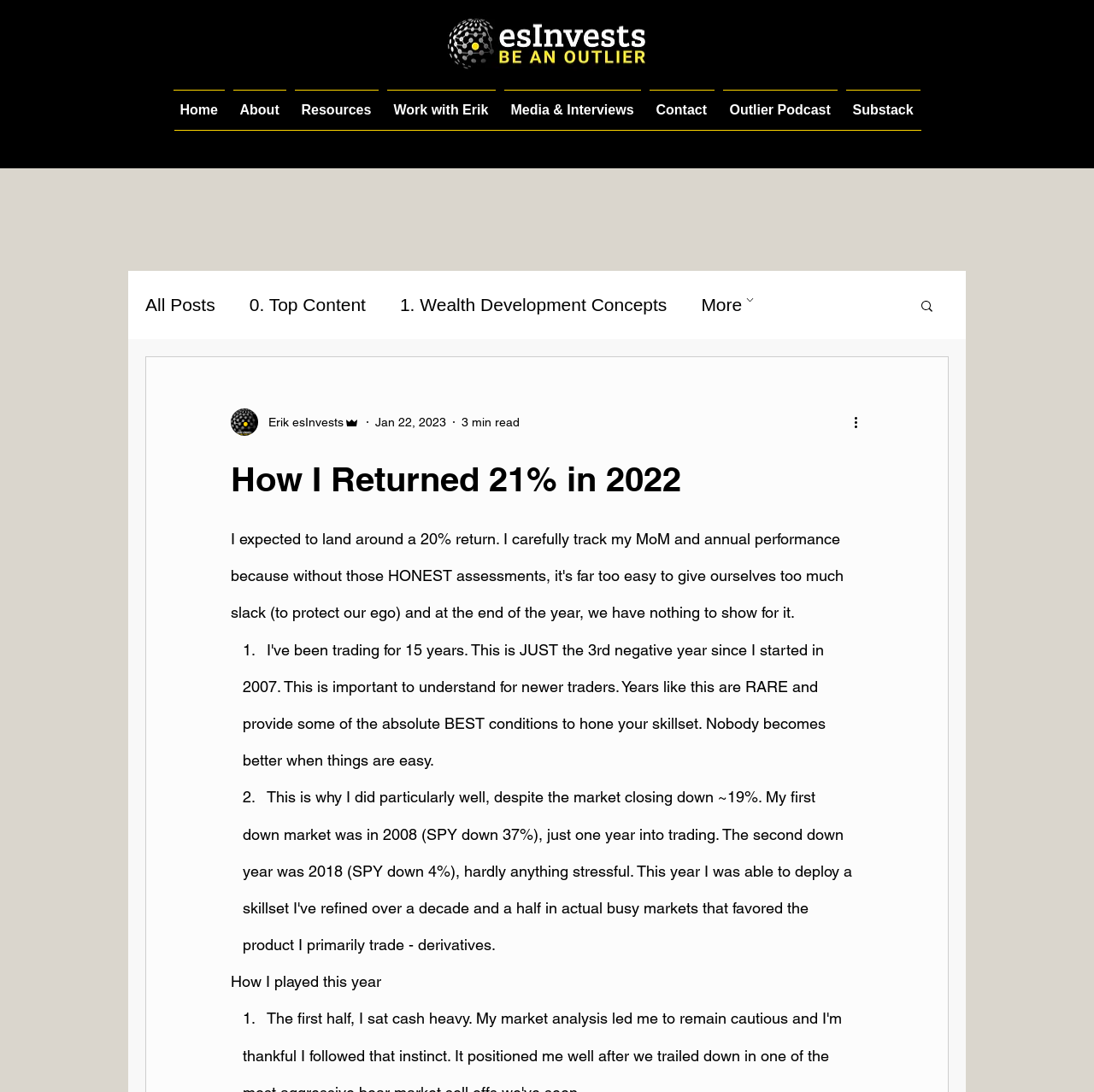Find the bounding box of the UI element described as: "Work with Erik". The bounding box coordinates should be given as four float values between 0 and 1, i.e., [left, top, right, bottom].

[0.35, 0.082, 0.457, 0.106]